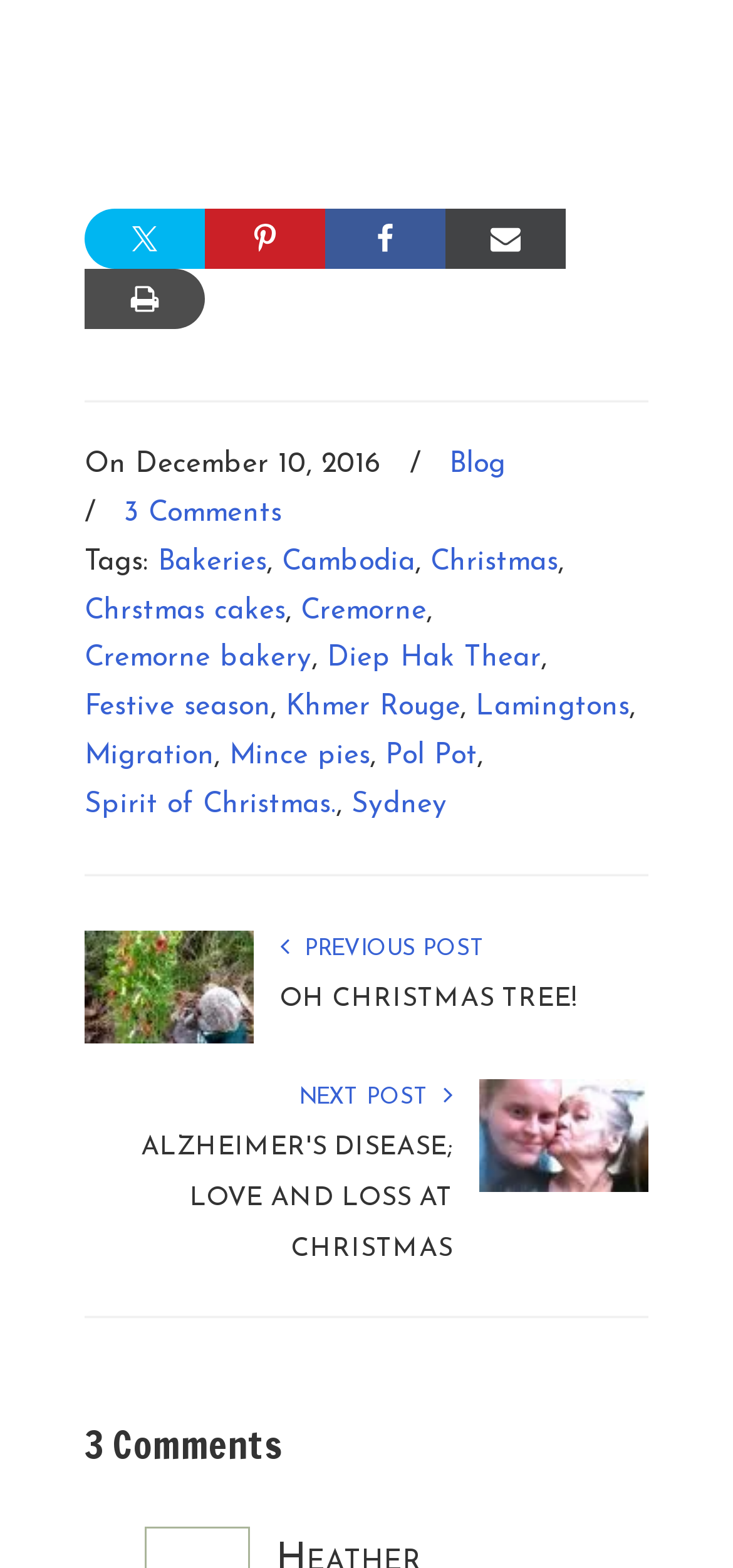Determine the bounding box for the UI element described here: "3 Comments".

[0.169, 0.313, 0.385, 0.344]